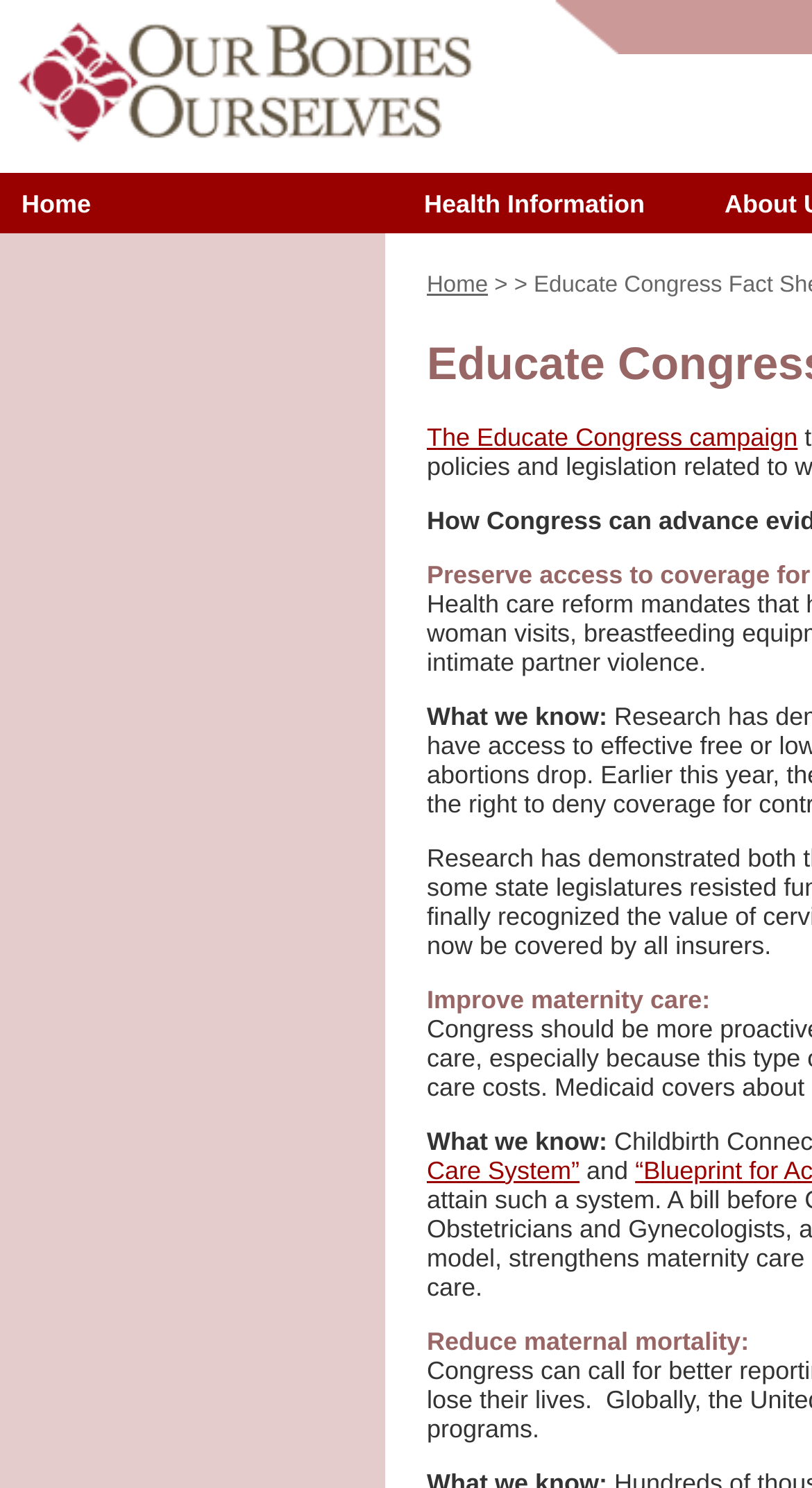What is the text above the 'The Educate Congress campaign' link?
Based on the screenshot, respond with a single word or phrase.

What we know: